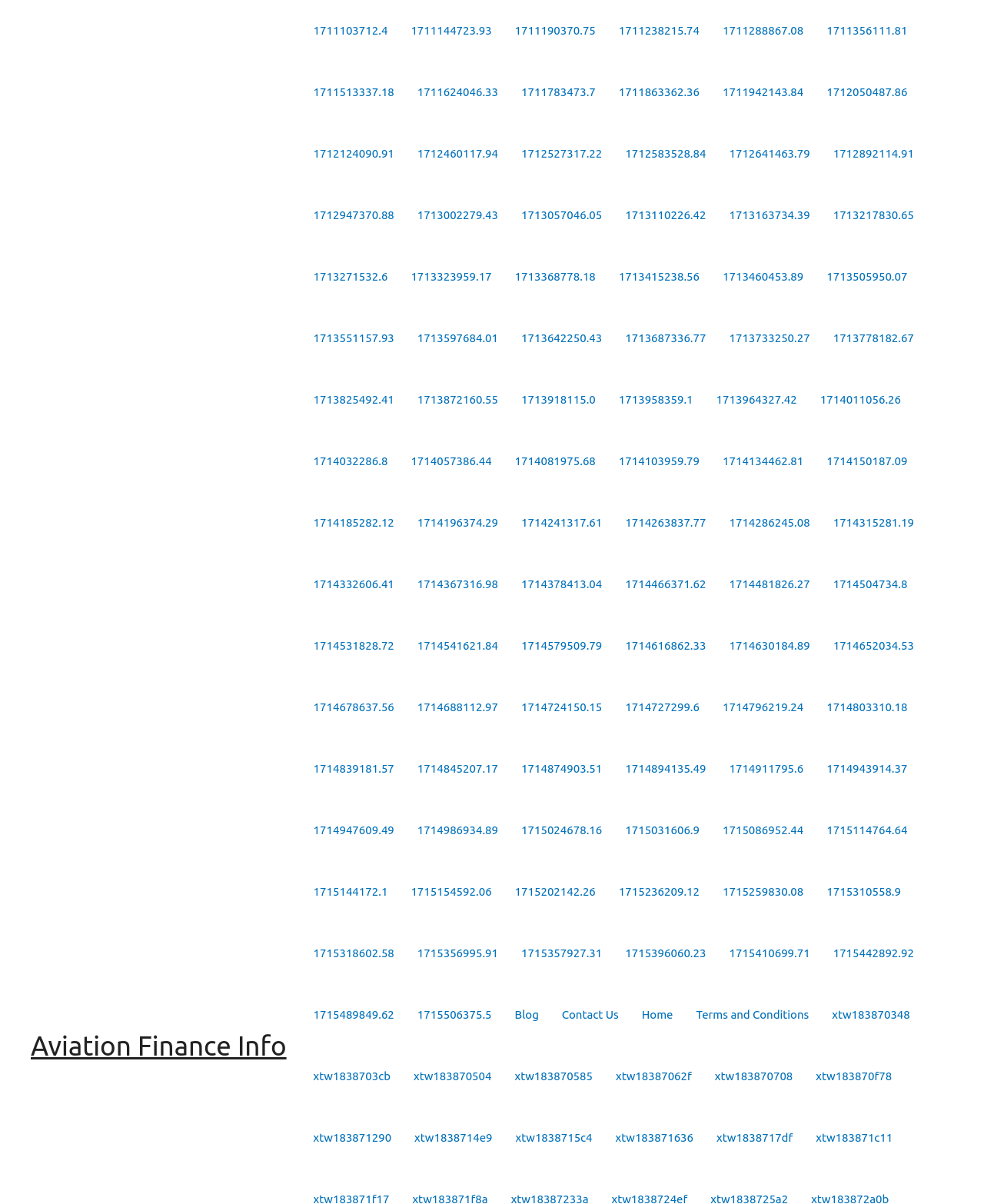Elaborate on the different components and information displayed on the webpage.

The webpage appears to be an article or blog post discussing the Bell V-280, a military aircraft that has won a competition for the Future Long Range Assault Aircraft. 

At the top of the page, there is a link to "Aviation Finance Info", which is likely the website's title or a navigation link. 

Below the title, there are numerous links arranged in a grid-like pattern, taking up most of the page's real estate. These links are densely packed and appear to be some sort of archive or index, with each link containing a numerical identifier and no descriptive text. The links are organized in rows, with each row containing around 10-12 links. There are approximately 50 rows of links, making a total of around 500 links on the page. 

The links are positioned from the top-left to the bottom-right of the page, with each subsequent row slightly indented to the right. This creates a staggered effect, making it easier to distinguish between the rows. 

There is no prominent image or graphic on the page, and the overall design is focused on presenting a large number of links in a compact and organized manner.